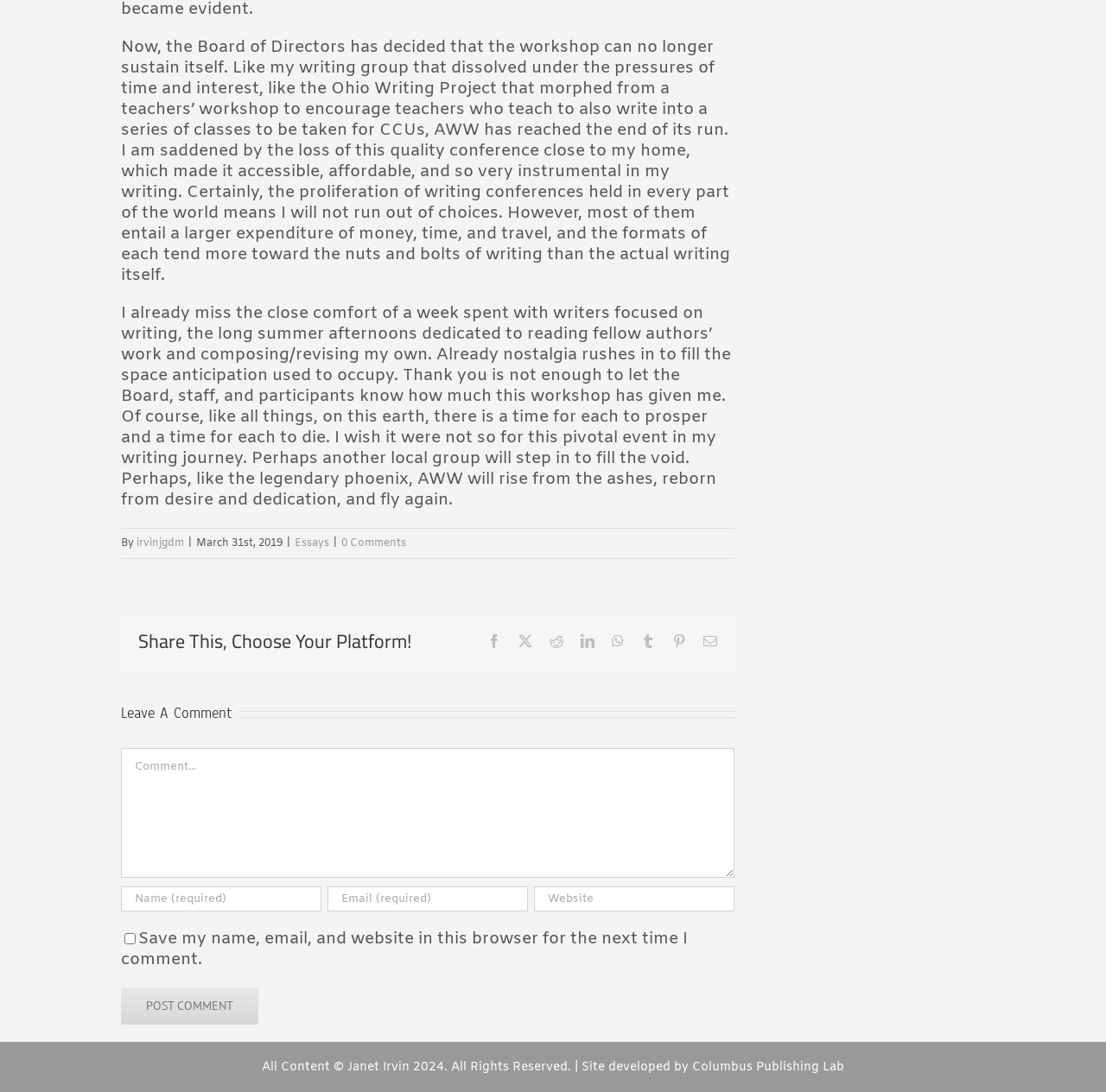Determine the bounding box coordinates for the clickable element required to fulfill the instruction: "Post a comment". Provide the coordinates as four float numbers between 0 and 1, i.e., [left, top, right, bottom].

[0.109, 0.904, 0.234, 0.938]